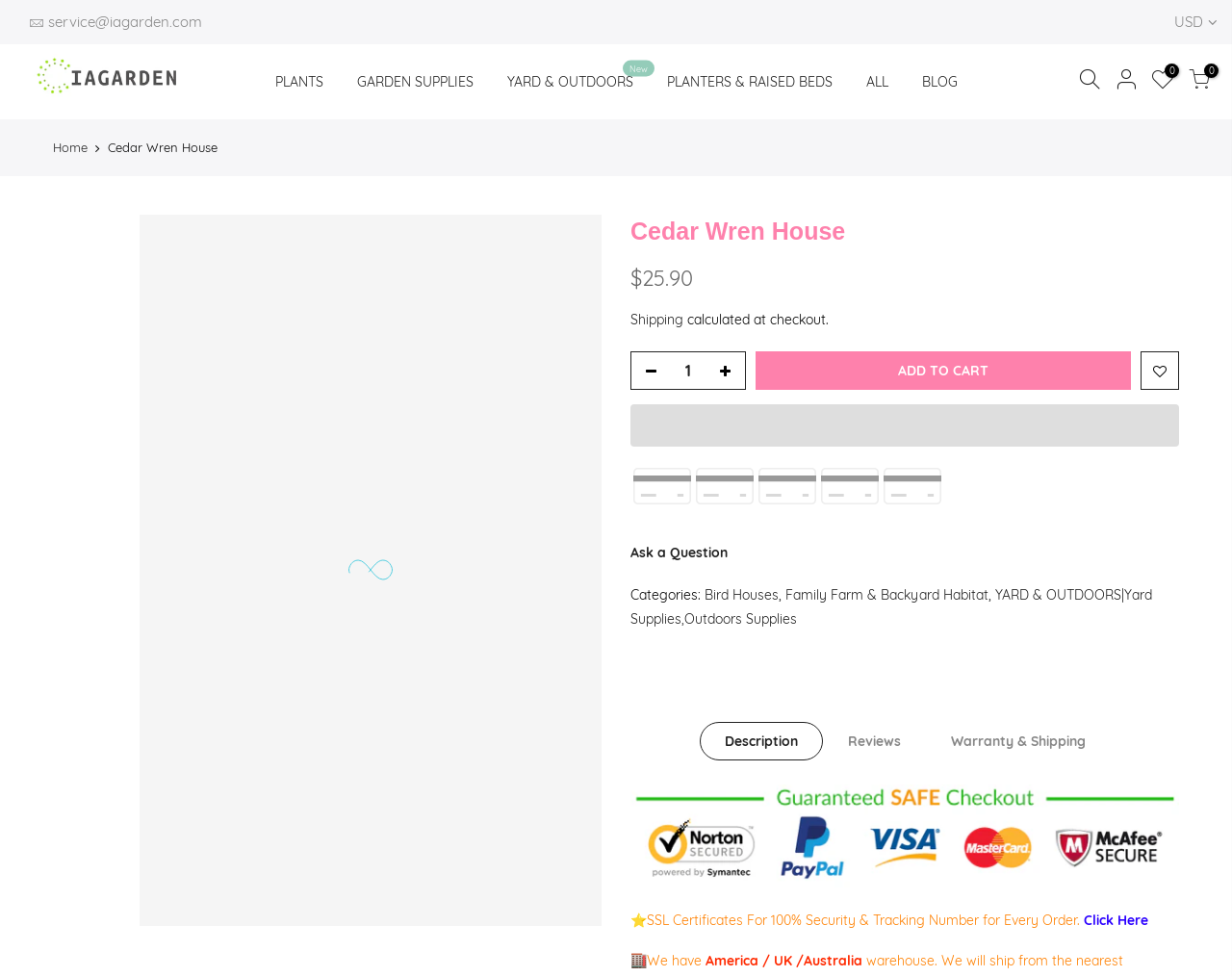From the webpage screenshot, predict the bounding box coordinates (top-left x, top-left y, bottom-right x, bottom-right y) for the UI element described here: YARD & OUTDOORS|Yard Supplies,Outdoors Supplies

[0.512, 0.6, 0.935, 0.642]